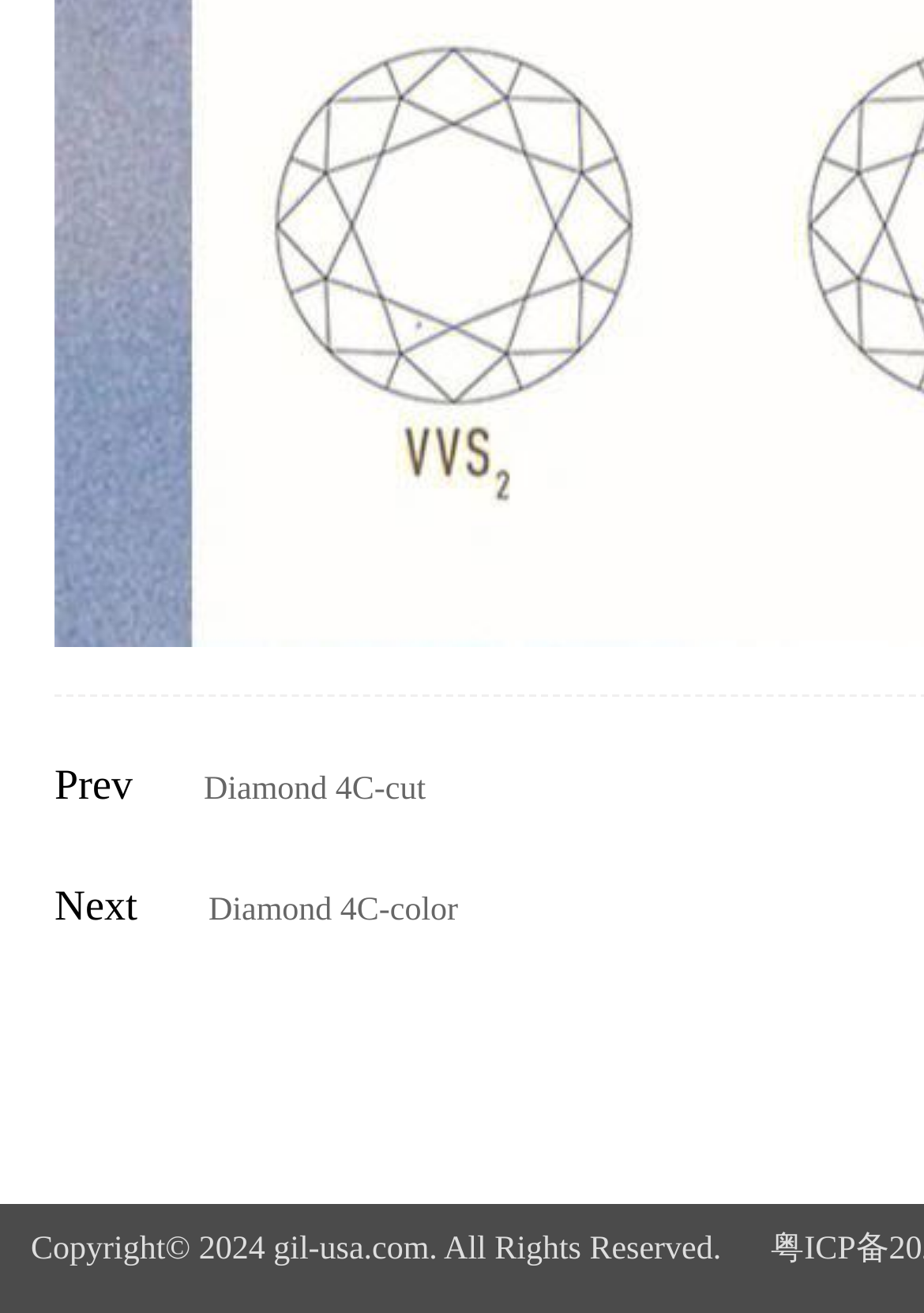Determine the bounding box coordinates for the UI element with the following description: "Diamond 4C-cut". The coordinates should be four float numbers between 0 and 1, represented as [left, top, right, bottom].

[0.221, 0.588, 0.461, 0.615]